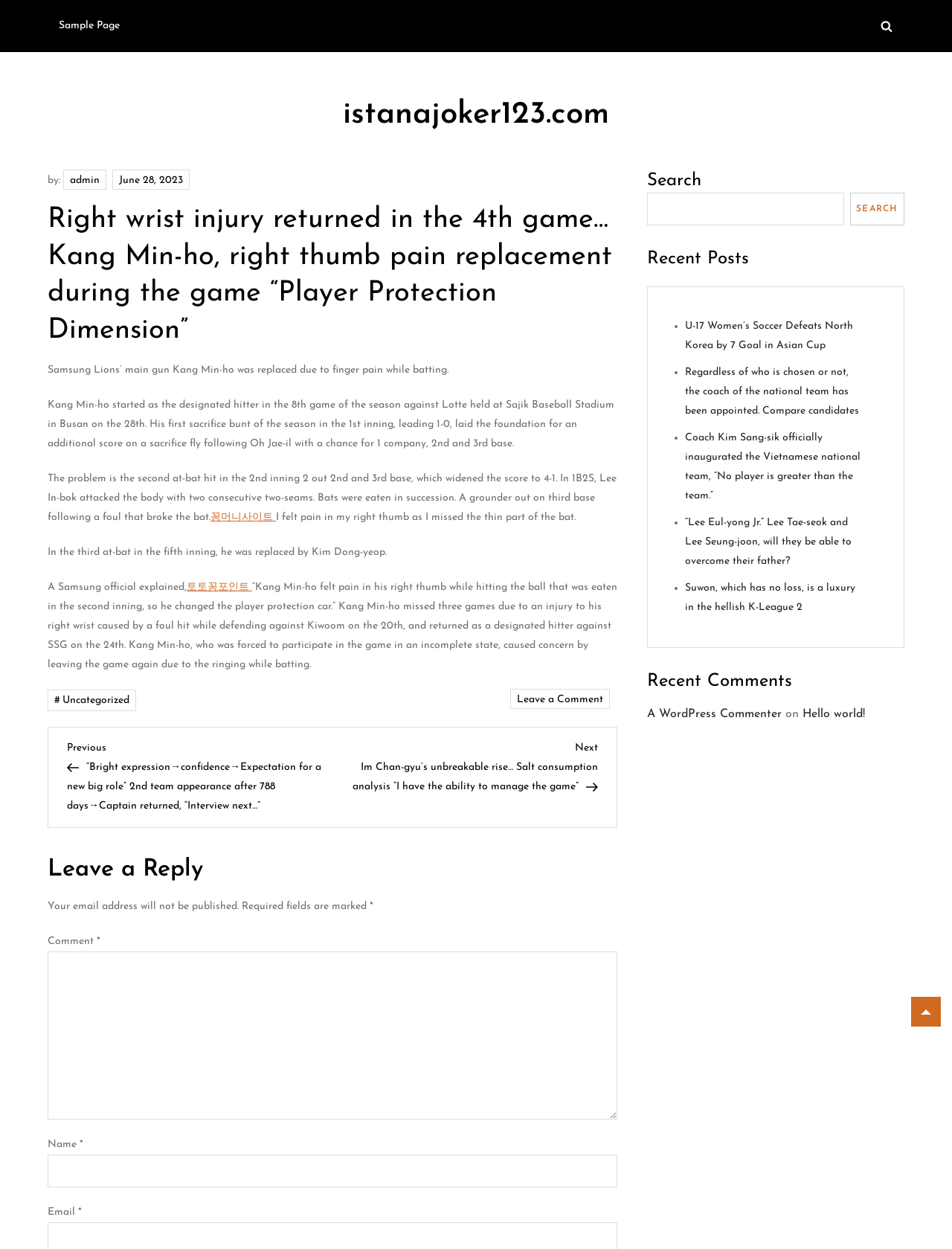Answer the question below using just one word or a short phrase: 
How many comments are listed on the webpage?

1